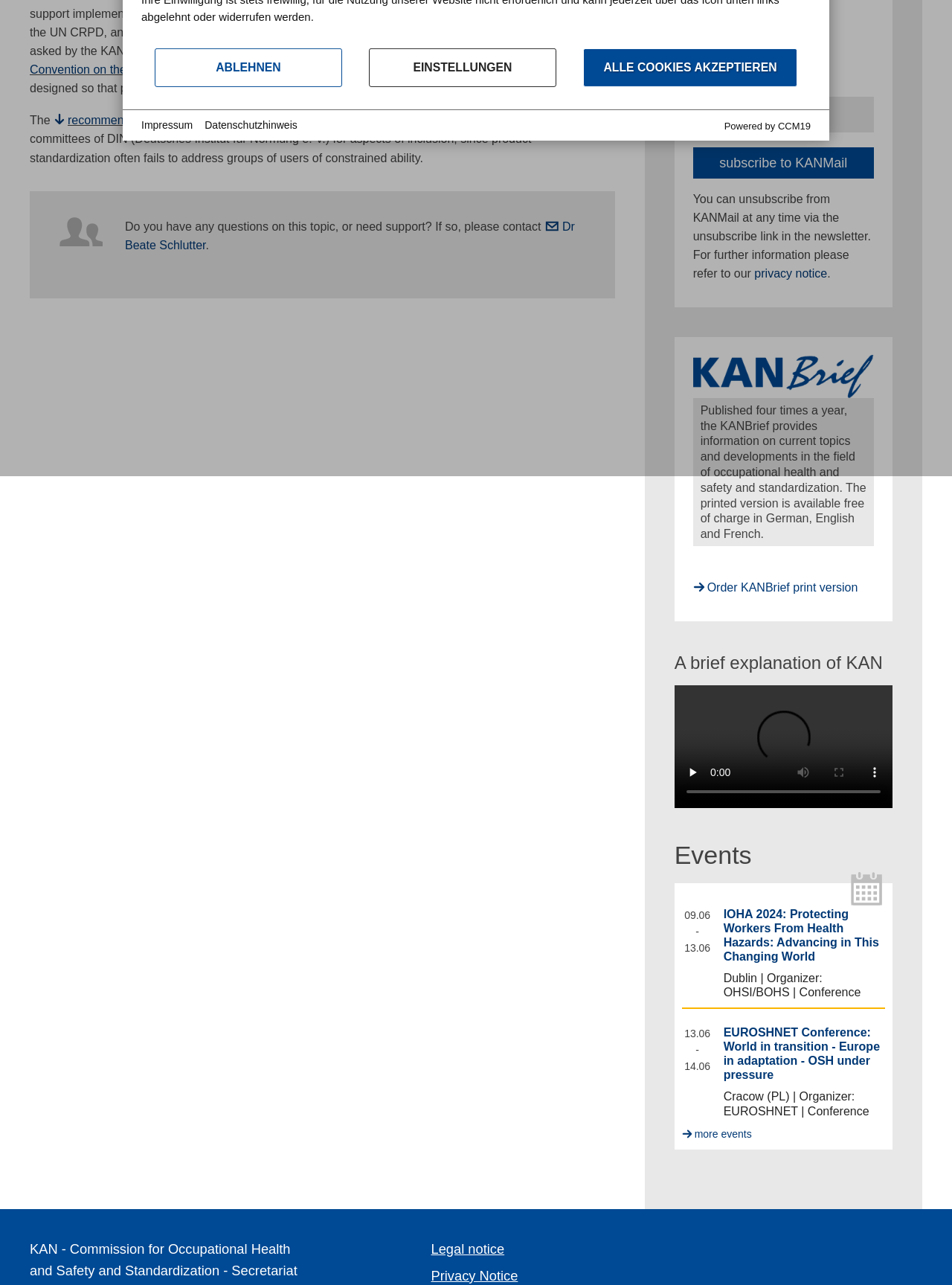Please predict the bounding box coordinates (top-left x, top-left y, bottom-right x, bottom-right y) for the UI element in the screenshot that fits the description: Legal notice

[0.453, 0.966, 0.53, 0.978]